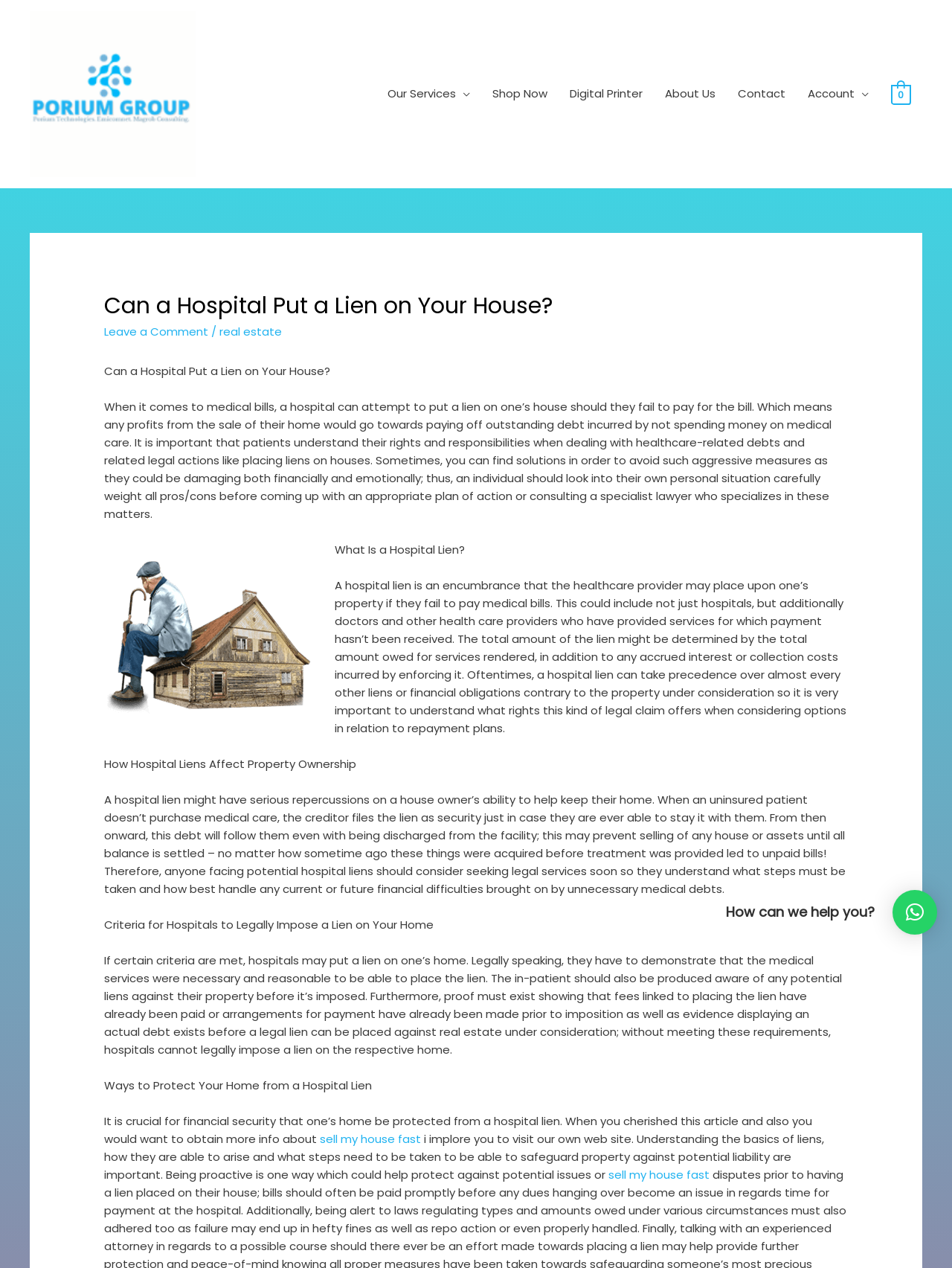Give a concise answer of one word or phrase to the question: 
What is a hospital lien?

An encumbrance on one’s property